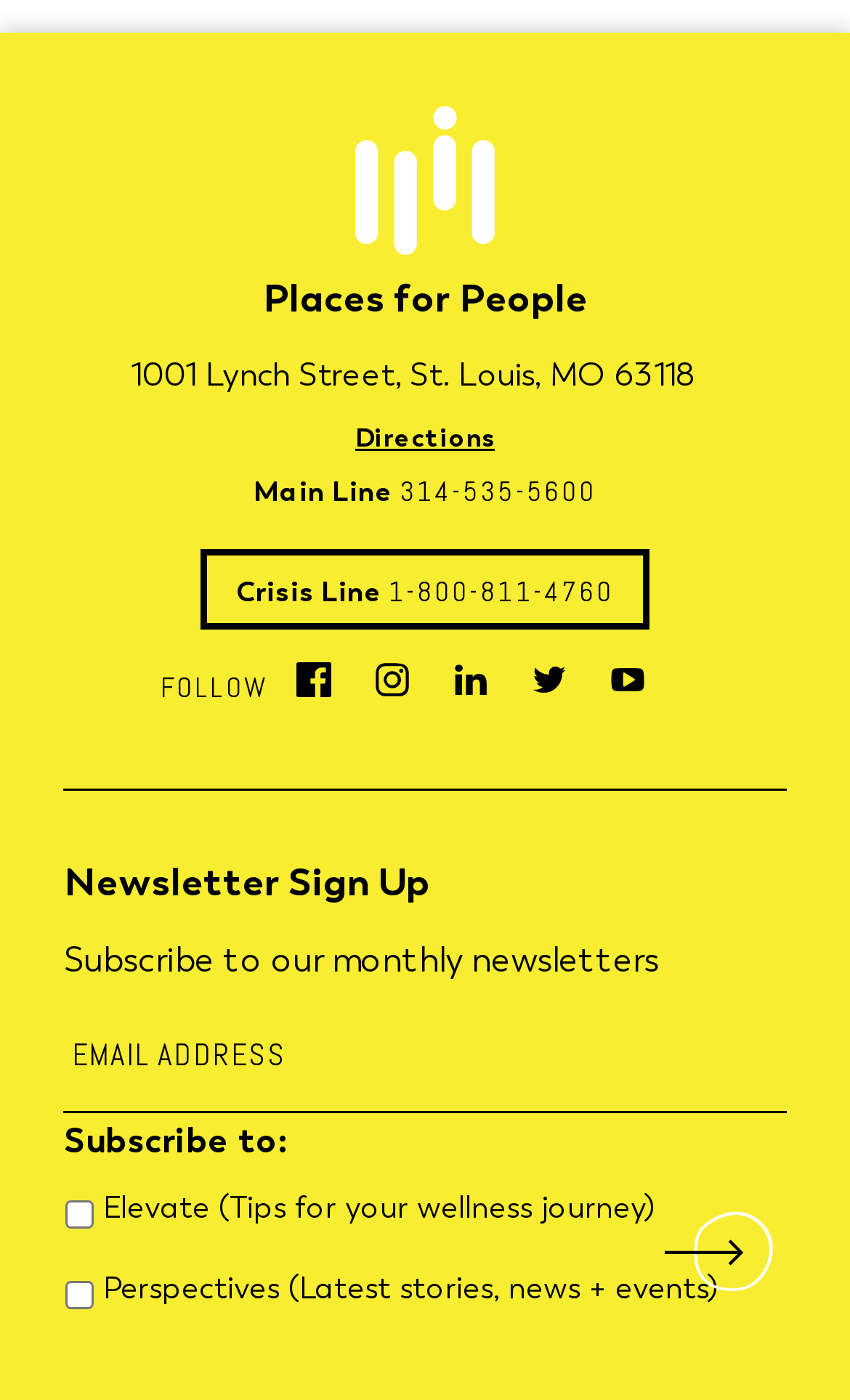Respond with a single word or phrase to the following question: What is the address of Places for People?

1001 Lynch Street, St. Louis, MO 63118